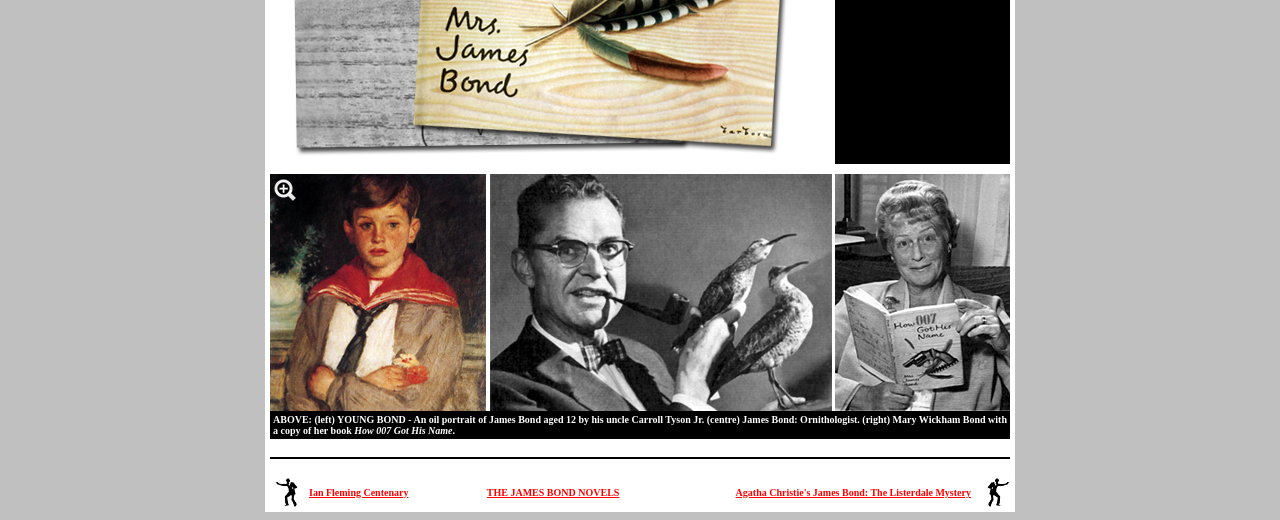Please answer the following question using a single word or phrase: 
What is the title of the third table cell in the first table row?

The real James Bond